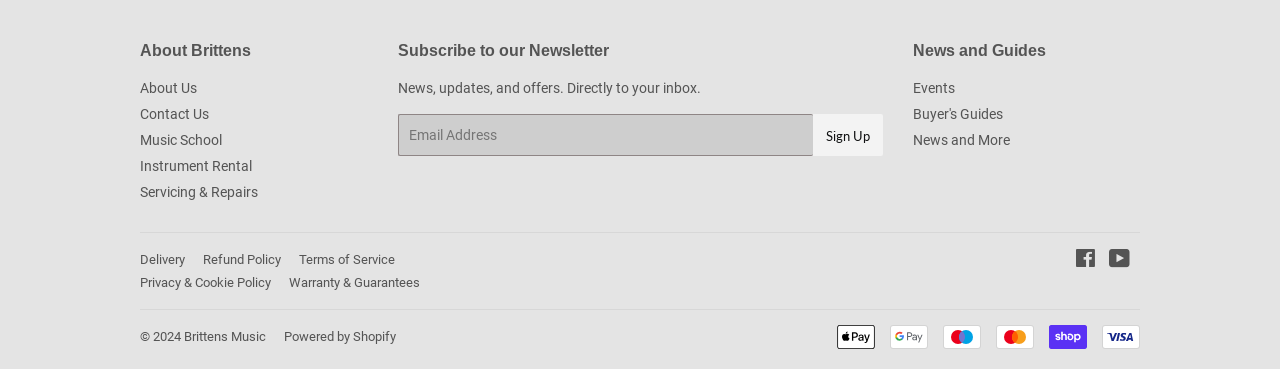Identify the bounding box coordinates of the section to be clicked to complete the task described by the following instruction: "Subscribe to the blog". The coordinates should be four float numbers between 0 and 1, formatted as [left, top, right, bottom].

None